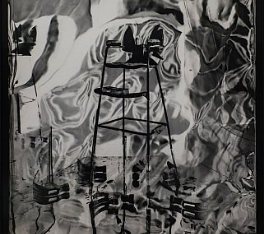Provide your answer in one word or a succinct phrase for the question: 
Is the artist Willa Nasatir a portrait photographer?

No